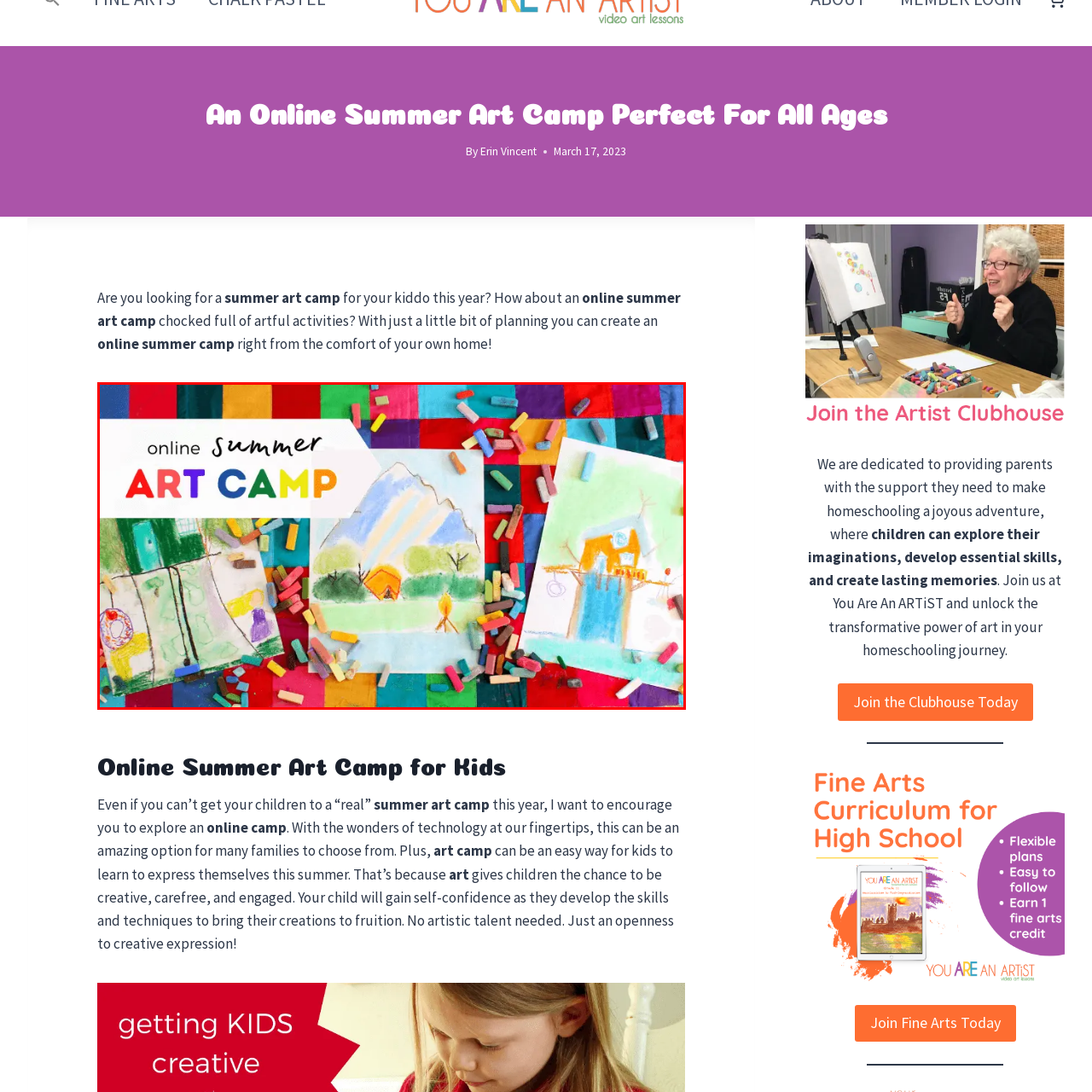Articulate a detailed description of the image inside the red frame.

The vibrant and colorful image showcases a well-arranged display featuring three artistic creations on white paper, surrounded by a playful assortment of chalk pastels. The artworks reflect themes of nature and adventure, including a mountain scene with rays of sunshine, a cozy cabin, and a whimsical treehouse, highlighting the spirit of creativity and imagination. Boldly emblazoned above the drawings, the text reads "online summer ART CAMP," emphasizing the fun and engaging nature of this virtual art experience designed for kids. The overall composition is set against a patchwork background of bright colors, conveying a sense of joy and artistic exploration, perfect for an inspiring summer art camp.